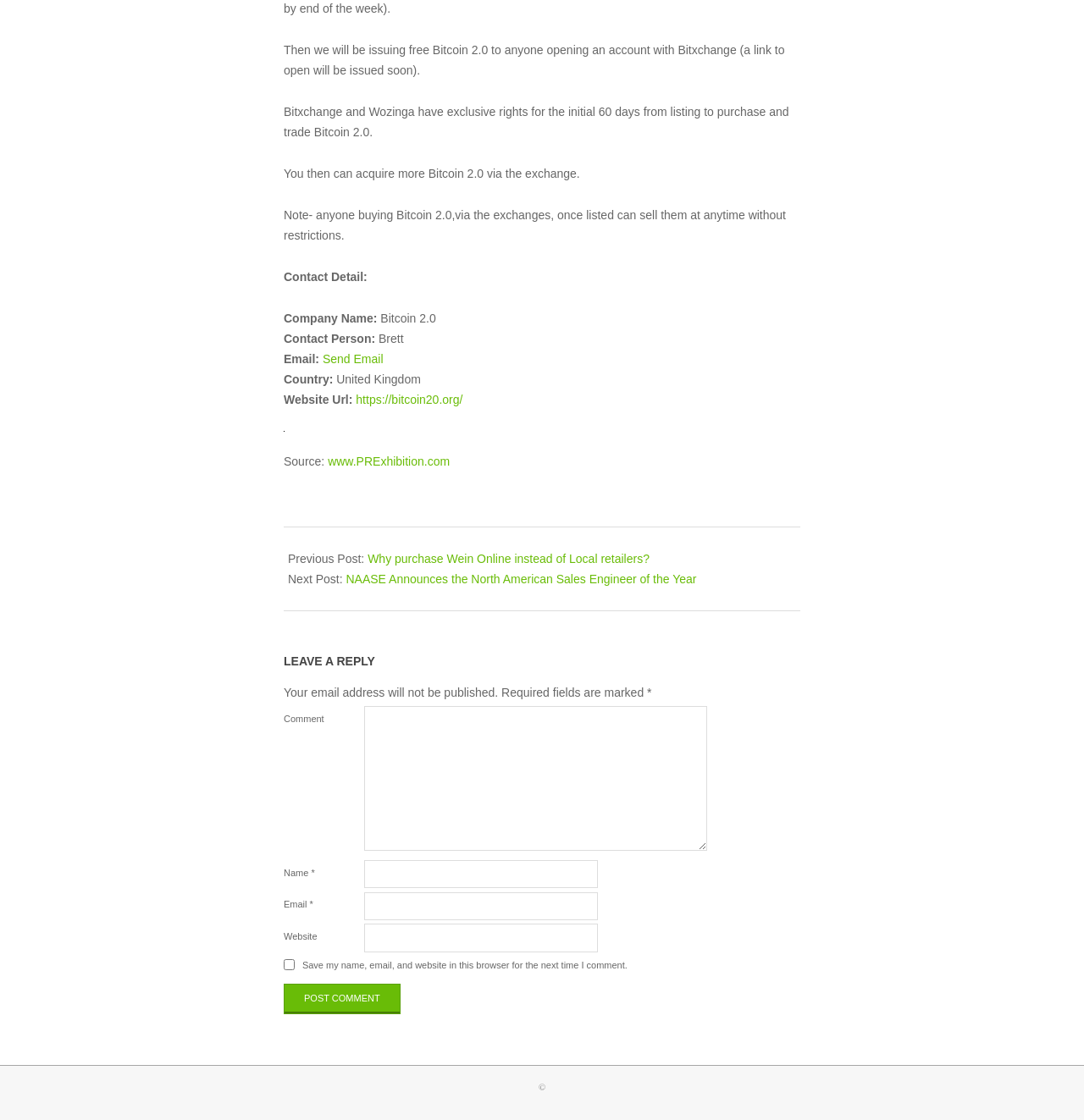What is the purpose of the 'Post Comment' button?
Look at the image and respond with a single word or a short phrase.

To submit a comment